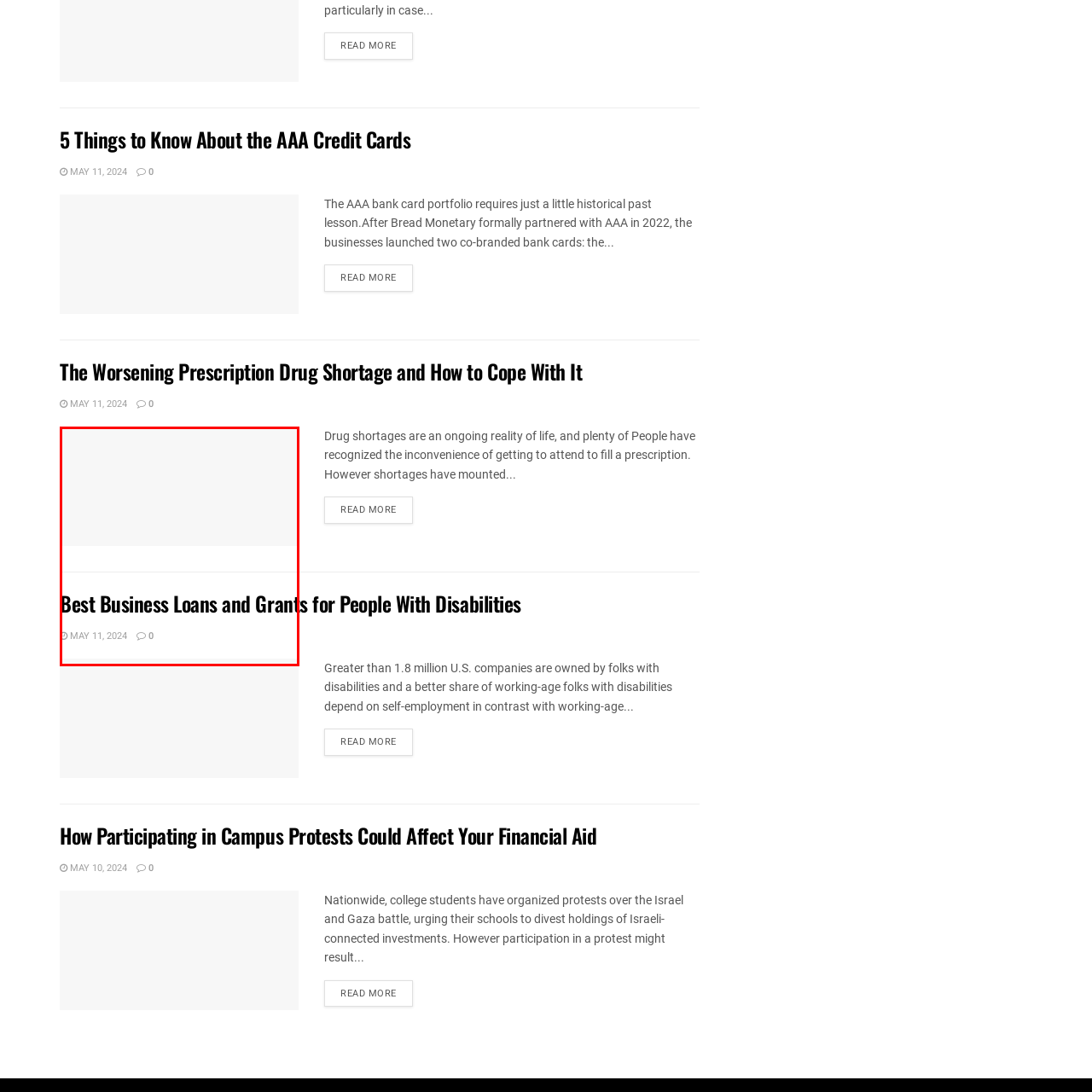Please provide a thorough description of the image inside the red frame.

This image serves as a visual representation for the article titled "Best Business Loans and Grants for People With Disabilities." It features a prominent heading at the top, clearly indicating the focus on financial opportunities tailored for individuals with disabilities. Below the heading, the date "MAY 11, 2024" is displayed, suggesting the article's relevance and timeliness within the context of available resources. The overall layout emphasizes accessibility and support for entrepreneurs navigating their financial options. The clean design and structured information aim to attract readers who seek guidance on securing business loans and grants.